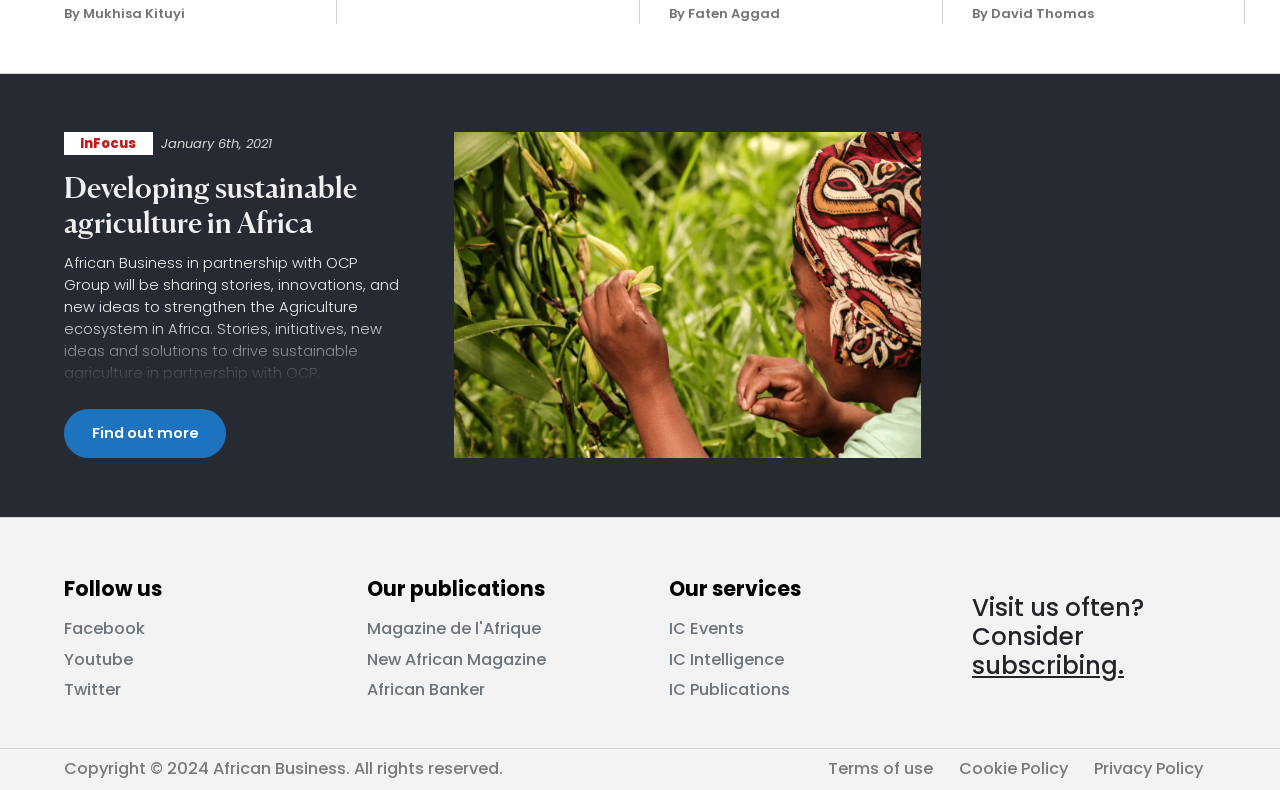Can you identify the bounding box coordinates of the clickable region needed to carry out this instruction: 'View Terms of use'? The coordinates should be four float numbers within the range of 0 to 1, stated as [left, top, right, bottom].

[0.647, 0.958, 0.729, 0.988]